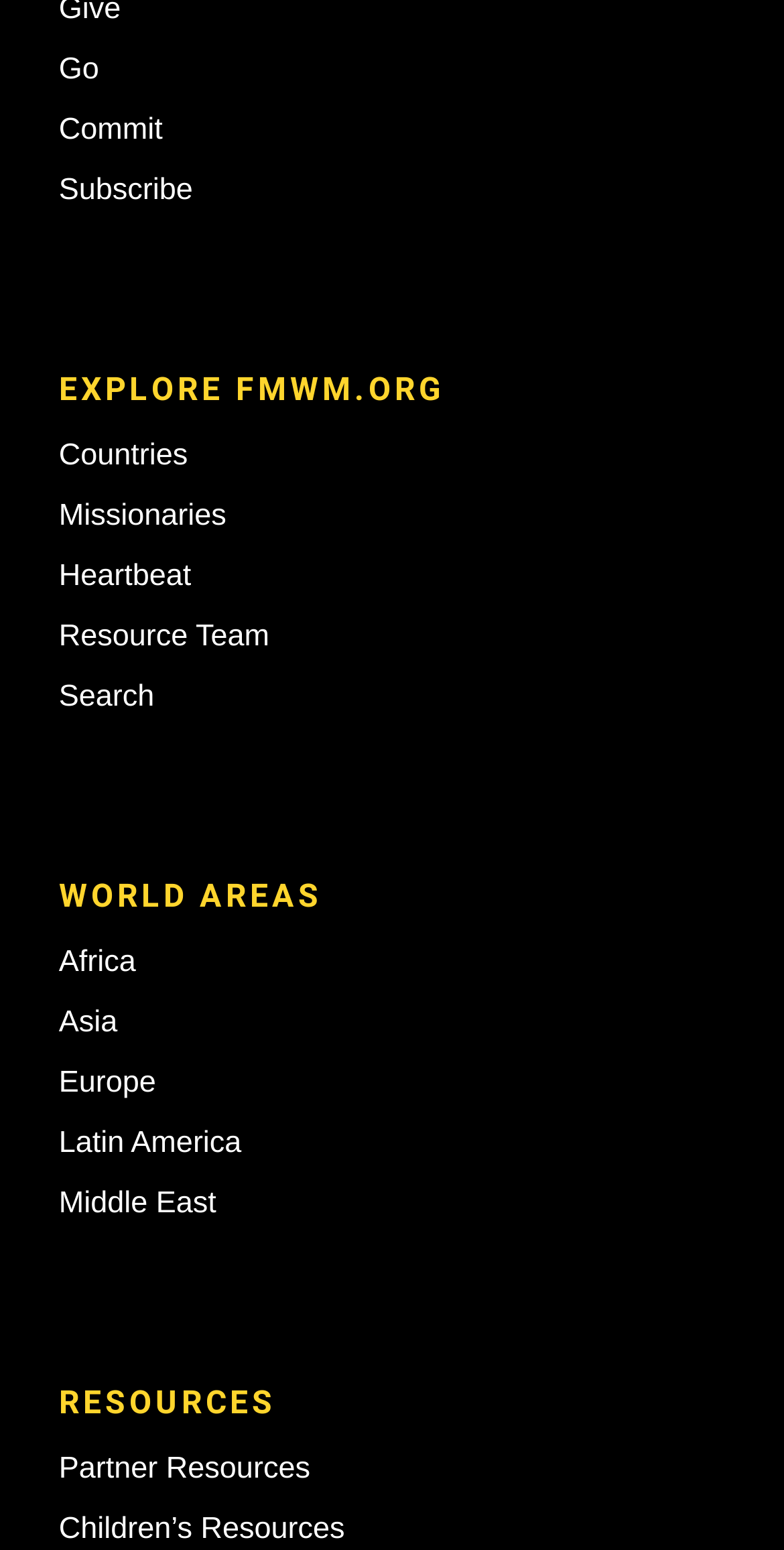Specify the bounding box coordinates for the region that must be clicked to perform the given instruction: "access partner resources".

[0.075, 0.936, 0.396, 0.958]